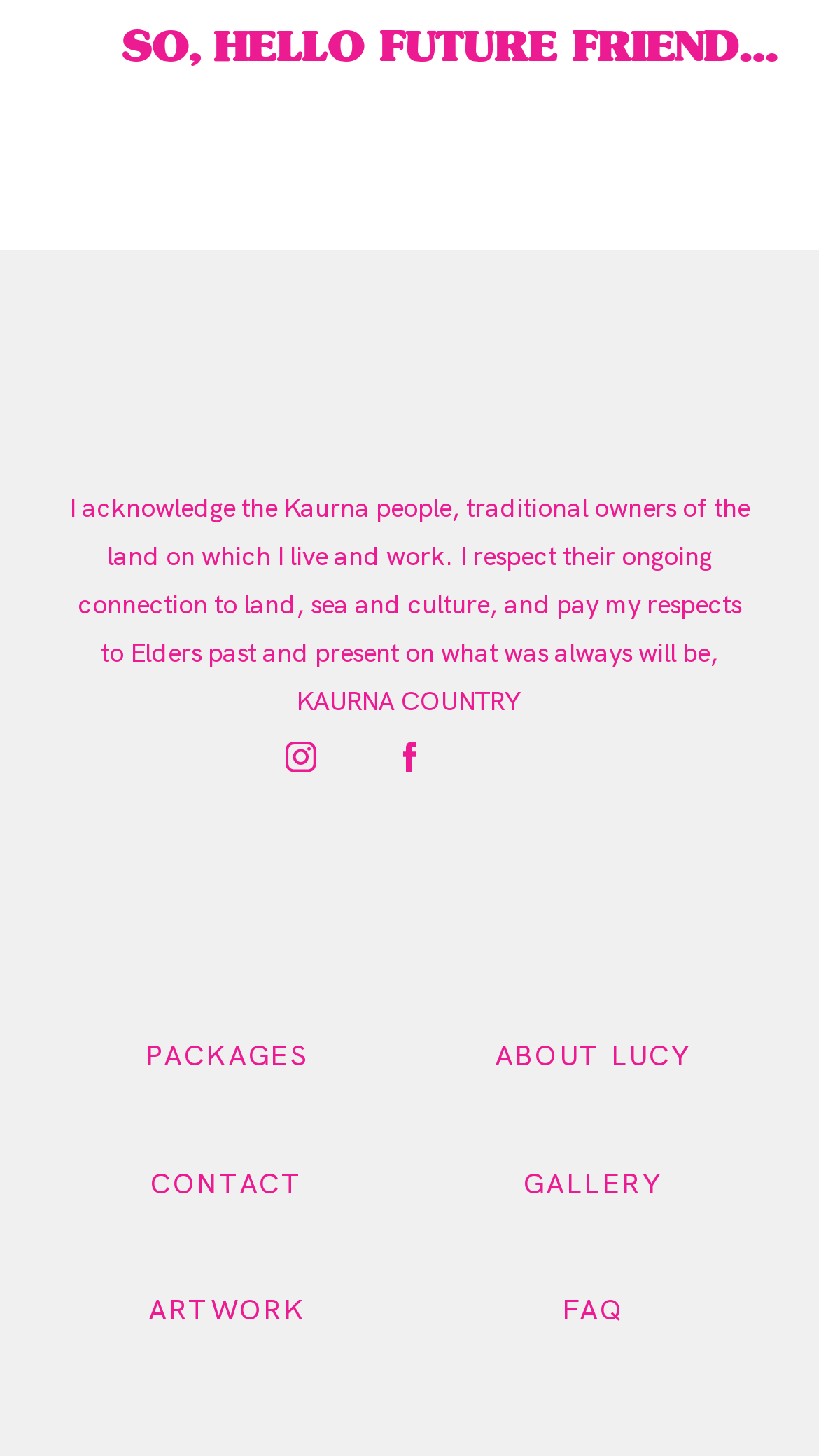What is the location of the image on the webpage?
Using the image, respond with a single word or phrase.

Middle